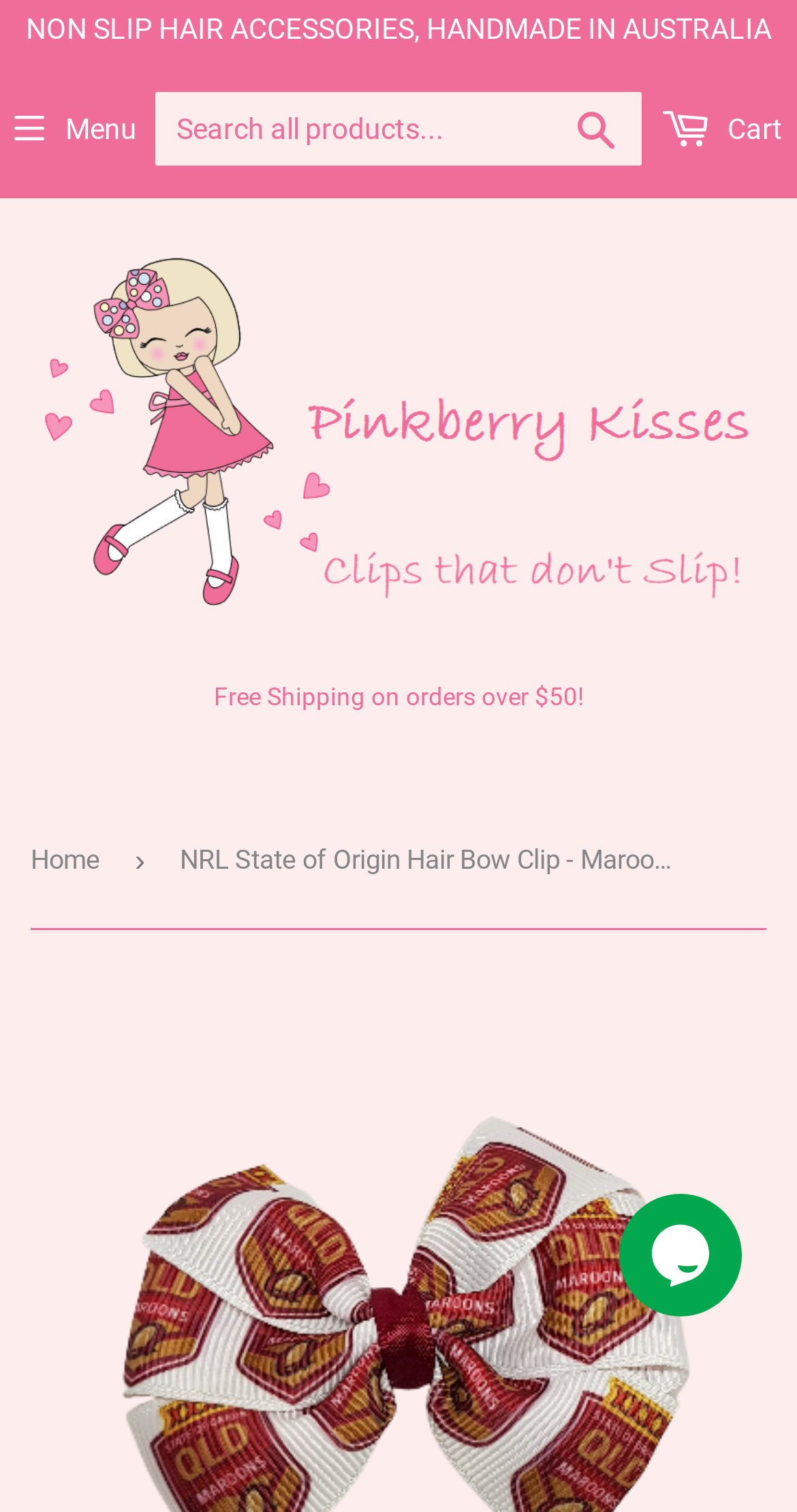Using floating point numbers between 0 and 1, provide the bounding box coordinates in the format (top-left x, top-left y, bottom-right x, bottom-right y). Locate the UI element described here: Search

[0.691, 0.062, 0.807, 0.111]